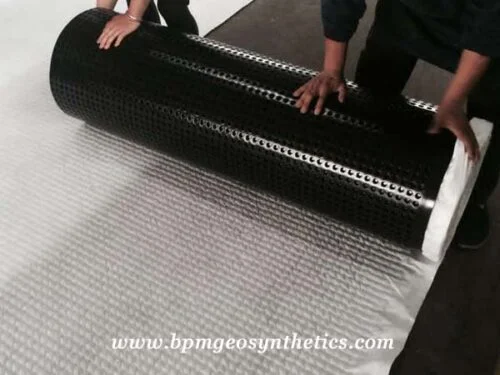Describe in detail everything you see in the image.

This image features two individuals handling a cylindrical drainage sheet in a factory setting. The sheet has a distinct black color and is recognizable by its textured surface, designed to facilitate drainage in various applications. One person is holding the ends of the roll, while the other appears to assist in guiding it as they prepare to unroll it onto a flat, light surface. The context suggests this might be a product demonstration or preparation for installation, emphasizing the quality and utility of the drainage material. The bottom of the image displays a website URL, indicating the source or manufacturer of the geosynthetic products.